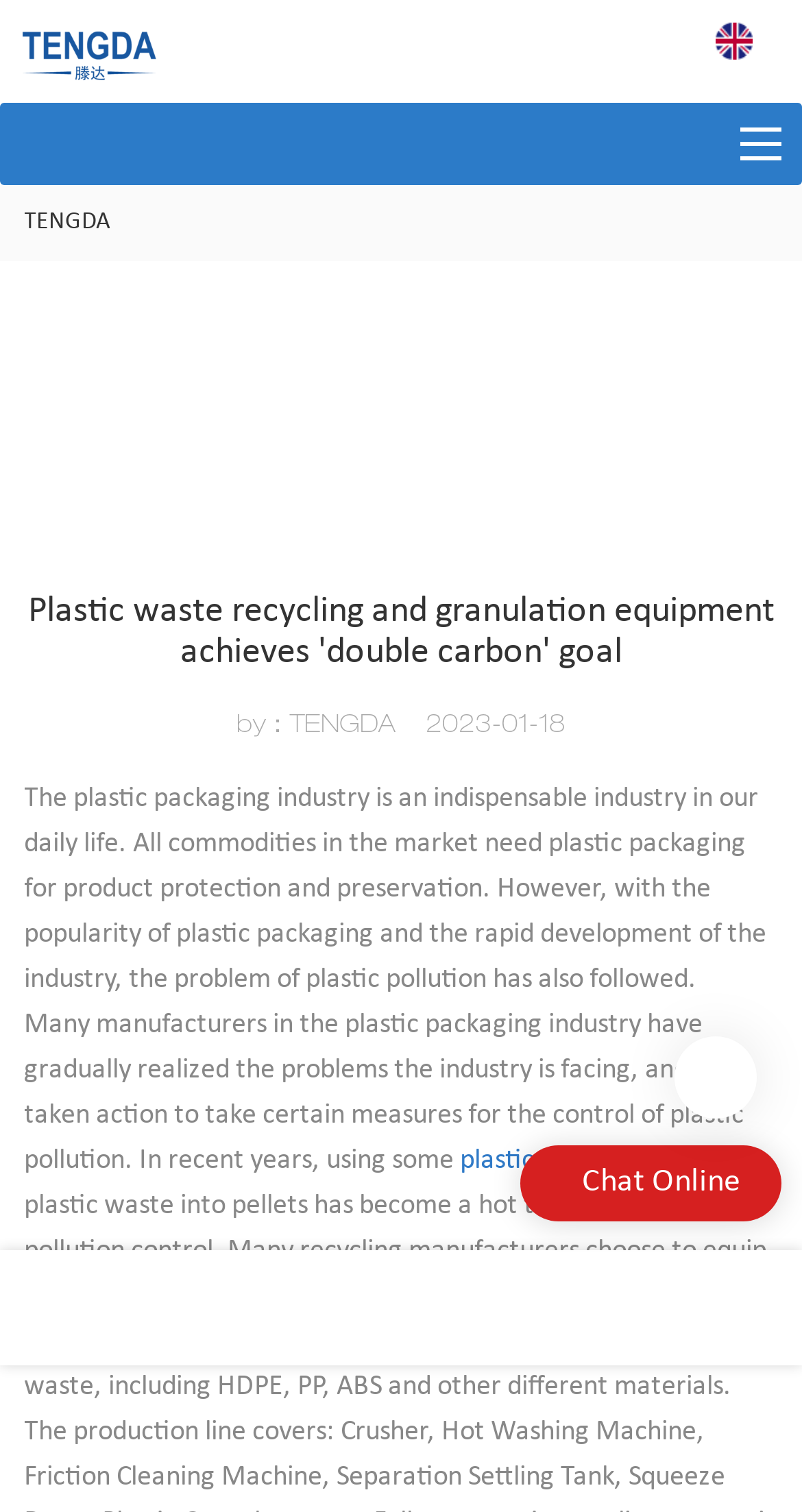What is the date of the article?
Based on the content of the image, thoroughly explain and answer the question.

The date '2023-01-18' is mentioned in the text which suggests that the article was published on this date.